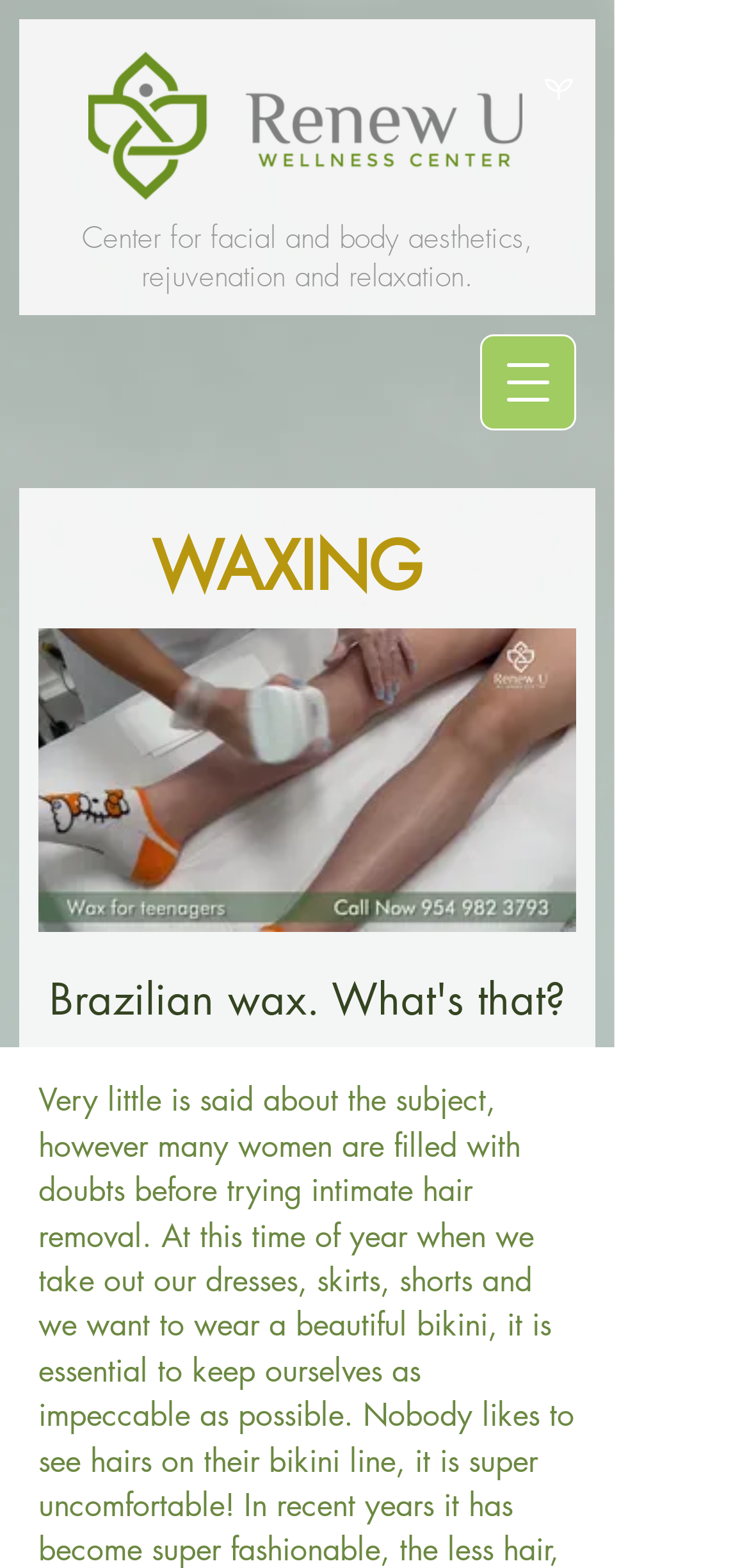Refer to the element description aria-label="Mute" and identify the corresponding bounding box in the screenshot. Format the coordinates as (top-left x, top-left y, bottom-right x, bottom-right y) with values in the range of 0 to 1.

[0.638, 0.54, 0.769, 0.594]